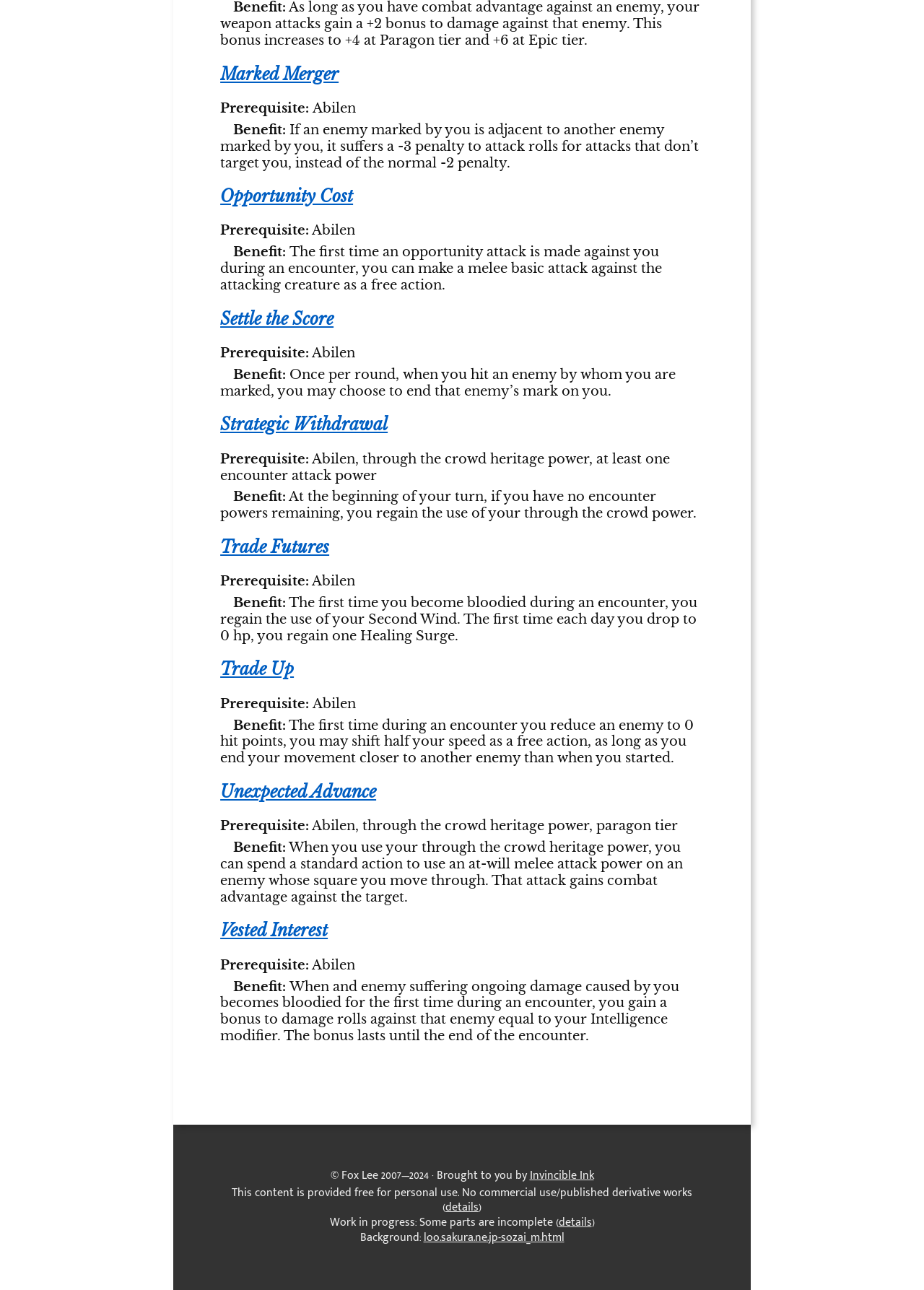Pinpoint the bounding box coordinates for the area that should be clicked to perform the following instruction: "Click 'Marked Merger'".

[0.238, 0.05, 0.366, 0.065]